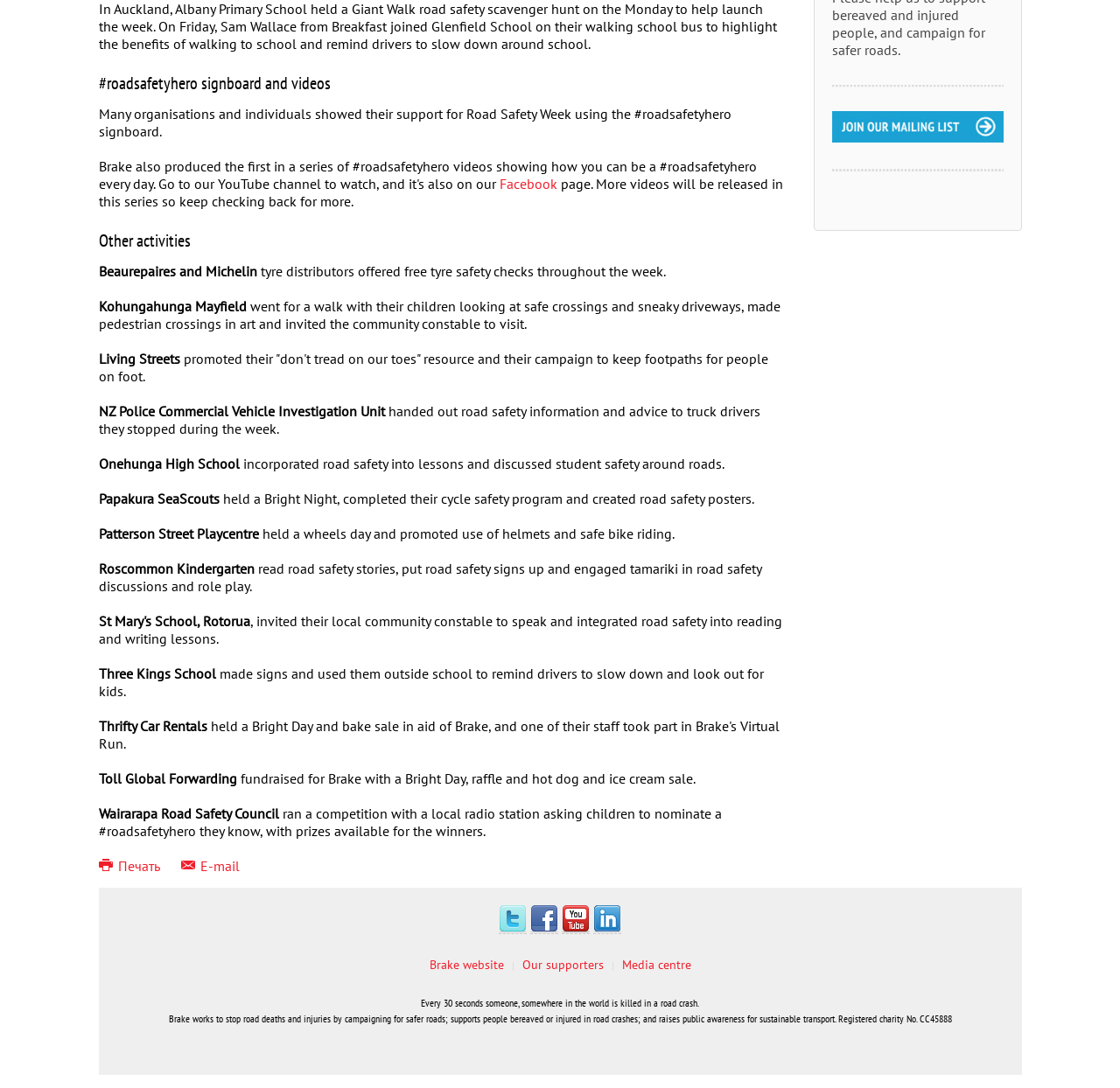Please find the bounding box coordinates in the format (top-left x, top-left y, bottom-right x, bottom-right y) for the given element description. Ensure the coordinates are floating point numbers between 0 and 1. Description: Our supporters

[0.466, 0.879, 0.539, 0.895]